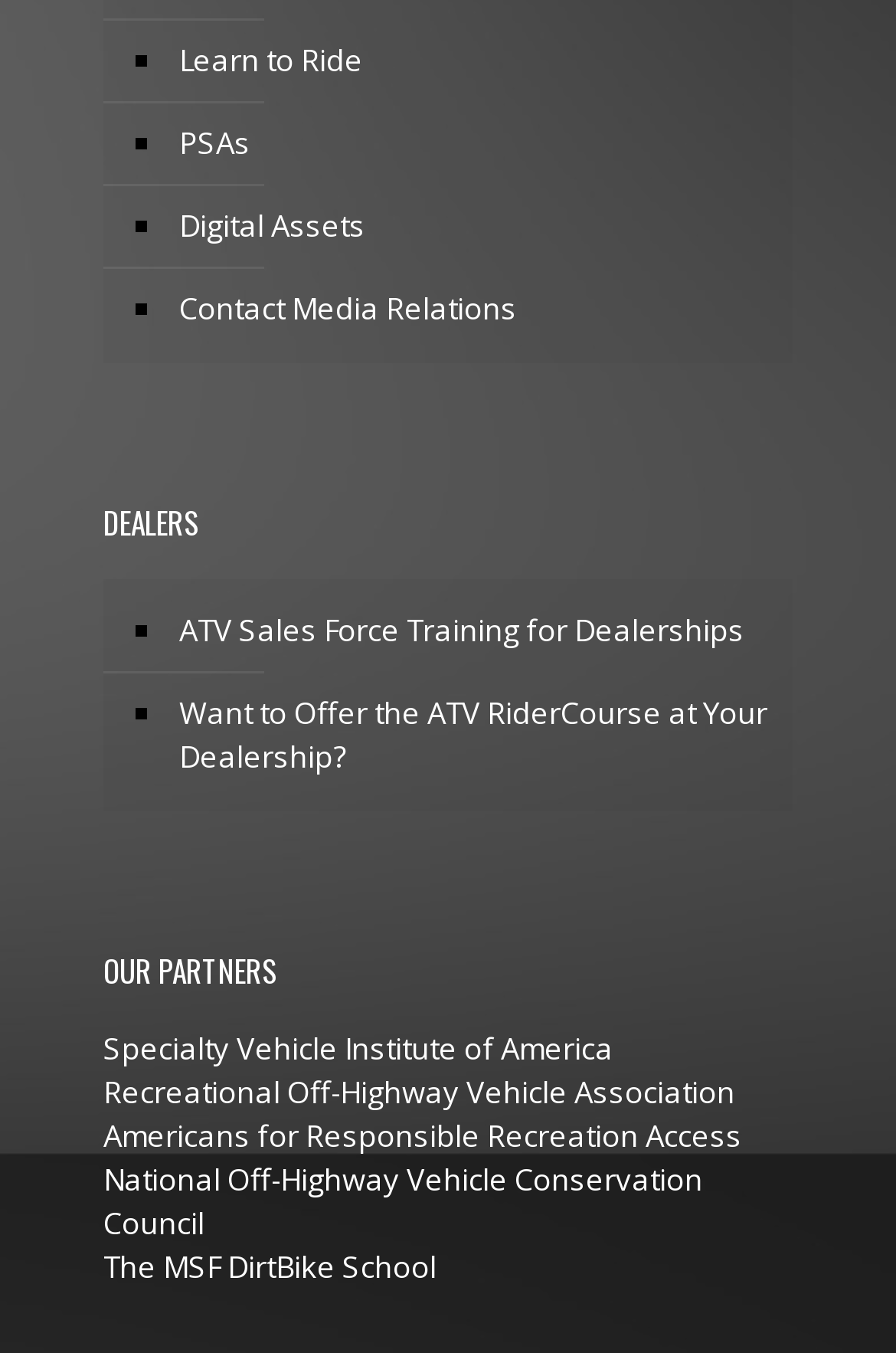Provide your answer to the question using just one word or phrase: How many links are under 'DEALERS'?

2